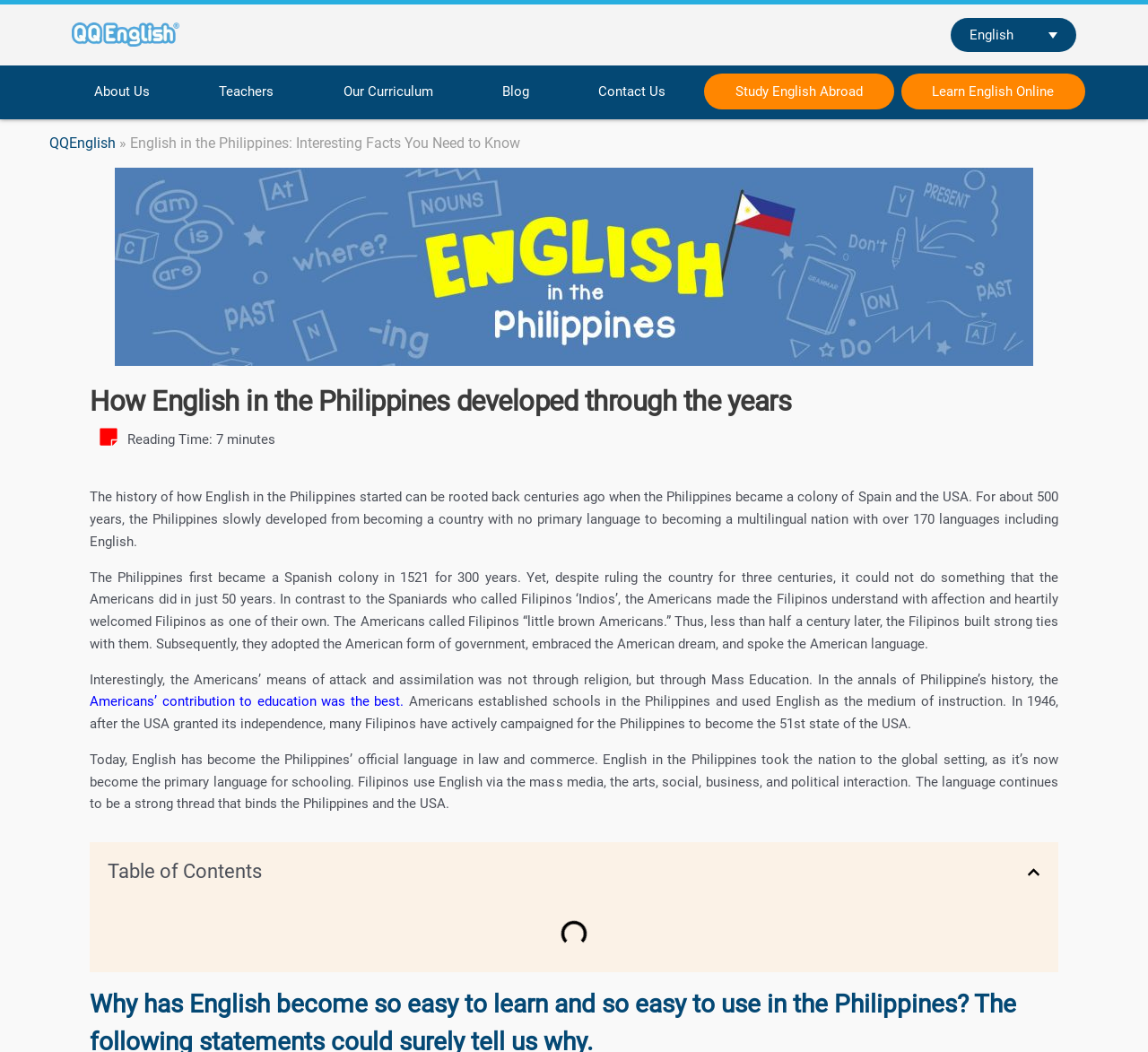What is the primary language for schooling in the Philippines?
Can you give a detailed and elaborate answer to the question?

According to the static text on the webpage, English has become the Philippines' official language in law and commerce, and it is now the primary language for schooling, as stated in the sentence 'Today, English has become the Philippines’ official language in law and commerce. English in the Philippines took the nation to the global setting, as it’s now become the primary language for schooling.'